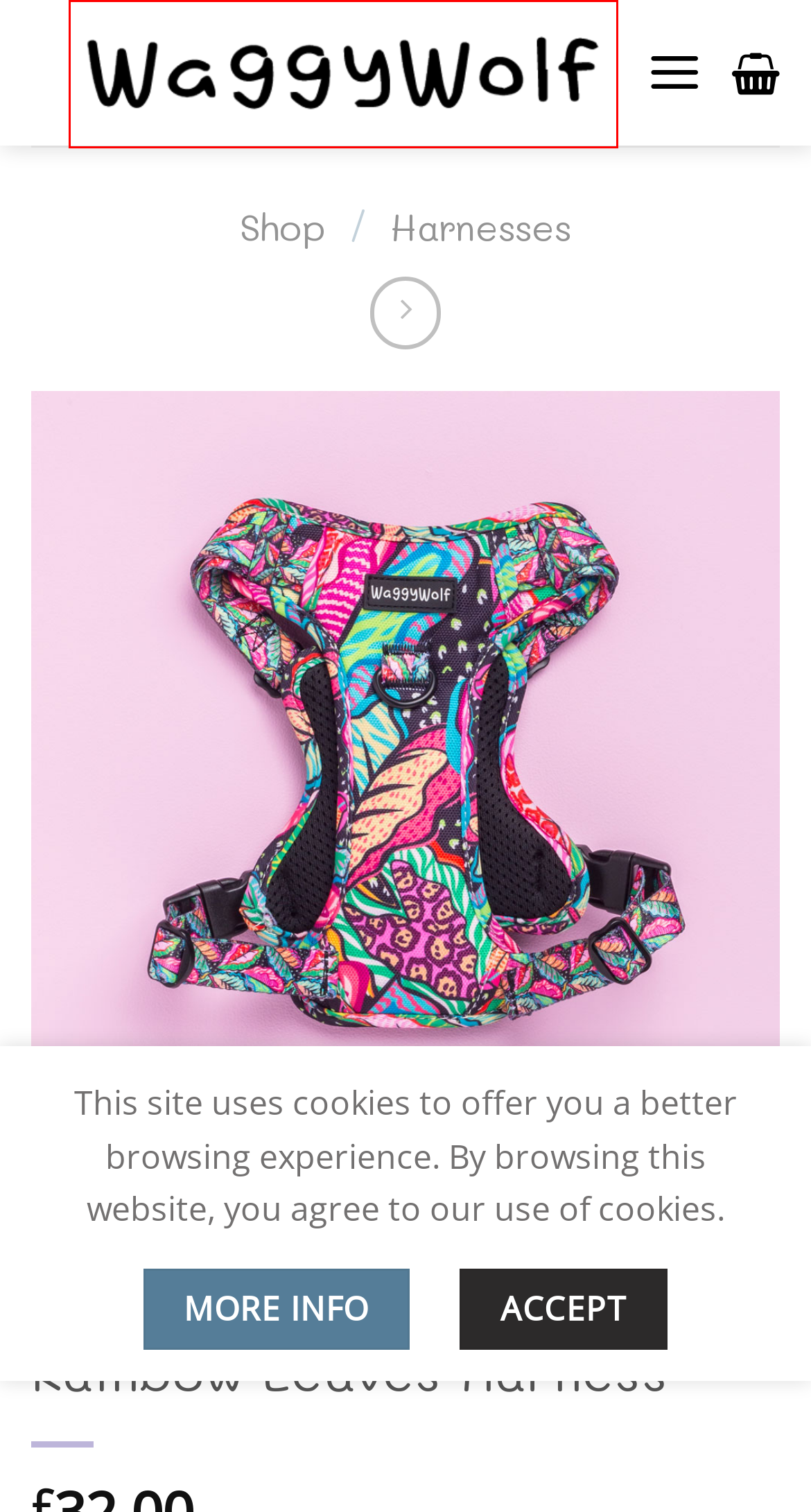A screenshot of a webpage is given with a red bounding box around a UI element. Choose the description that best matches the new webpage shown after clicking the element within the red bounding box. Here are the candidates:
A. Celestial Harness | WaggyWolf
B. Rainbow Leaves Bowtie | WaggyWolf
C. Blue Waves Harness | WaggyWolf
D. Rainbow Leaves Archives | WaggyWolf
E. Colourful Dog Wear | WaggyWolf
F. Strawberry Field Harness | WaggyWolf
G. Terms | WaggyWolf
H. Basket | WaggyWolf

E